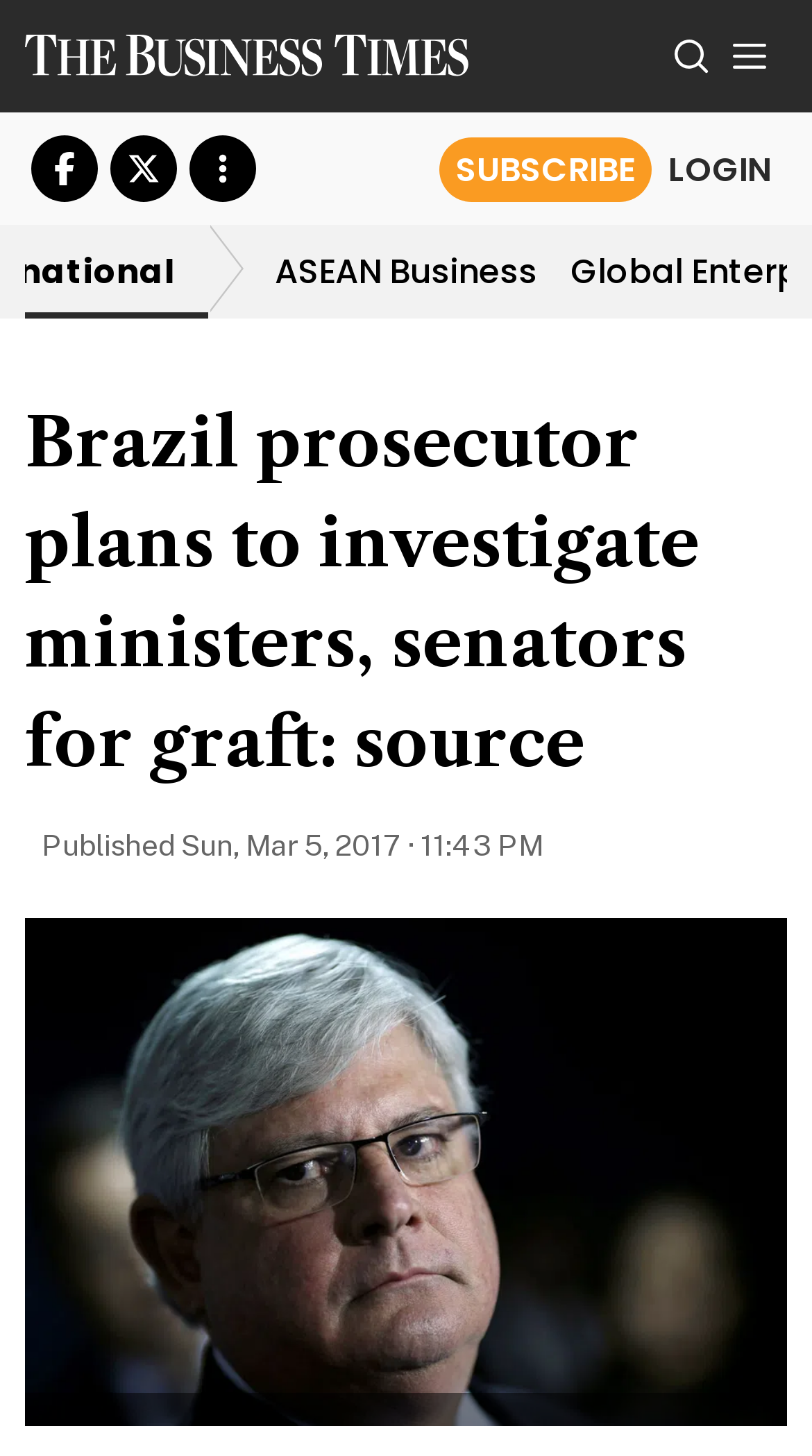Can you find and provide the title of the webpage?

Brazil prosecutor plans to investigate ministers, senators for graft: source